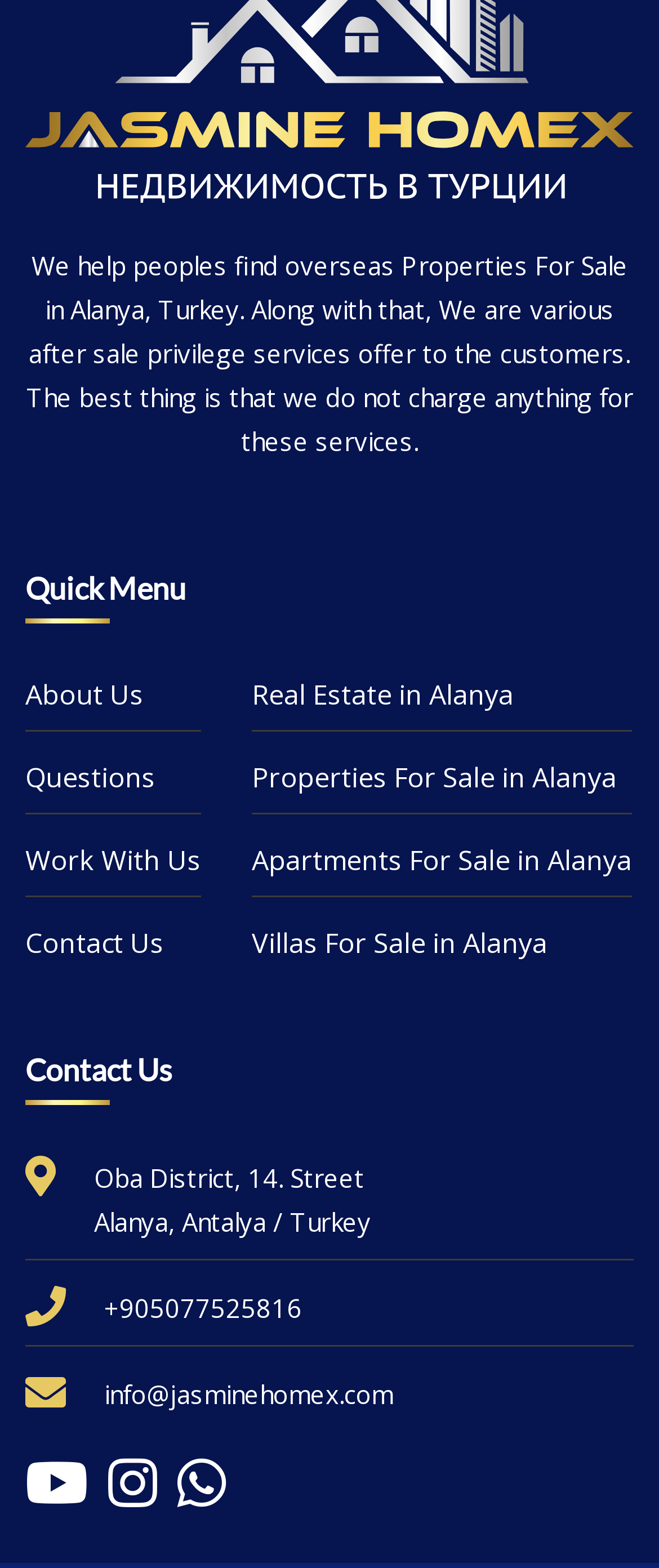Please find the bounding box for the UI element described by: "Contact Us".

[0.038, 0.588, 0.305, 0.614]